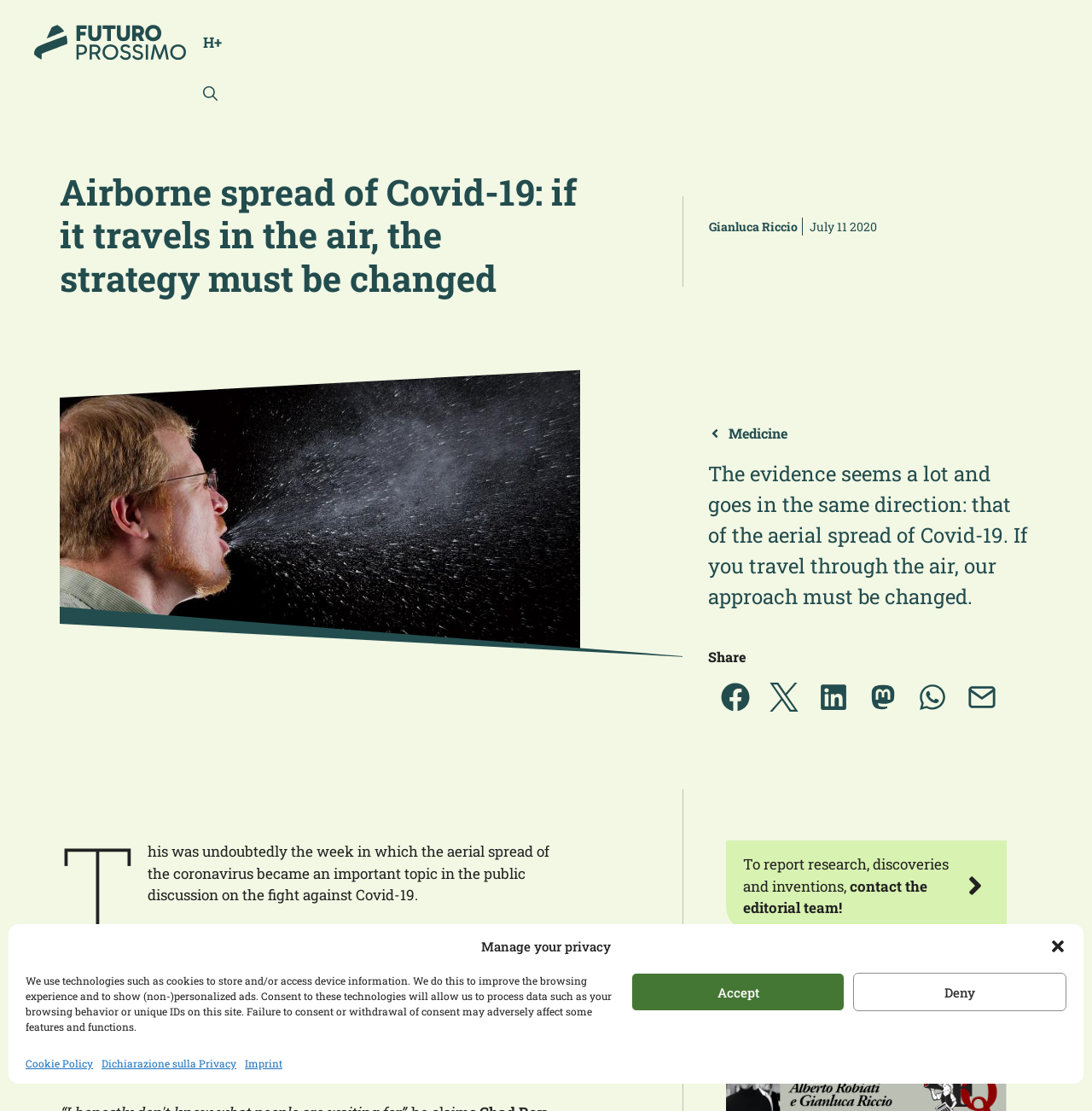Please identify the bounding box coordinates of the element on the webpage that should be clicked to follow this instruction: "Click the 'Chiudi la finestra di dialogo' button". The bounding box coordinates should be given as four float numbers between 0 and 1, formatted as [left, top, right, bottom].

[0.961, 0.844, 0.977, 0.859]